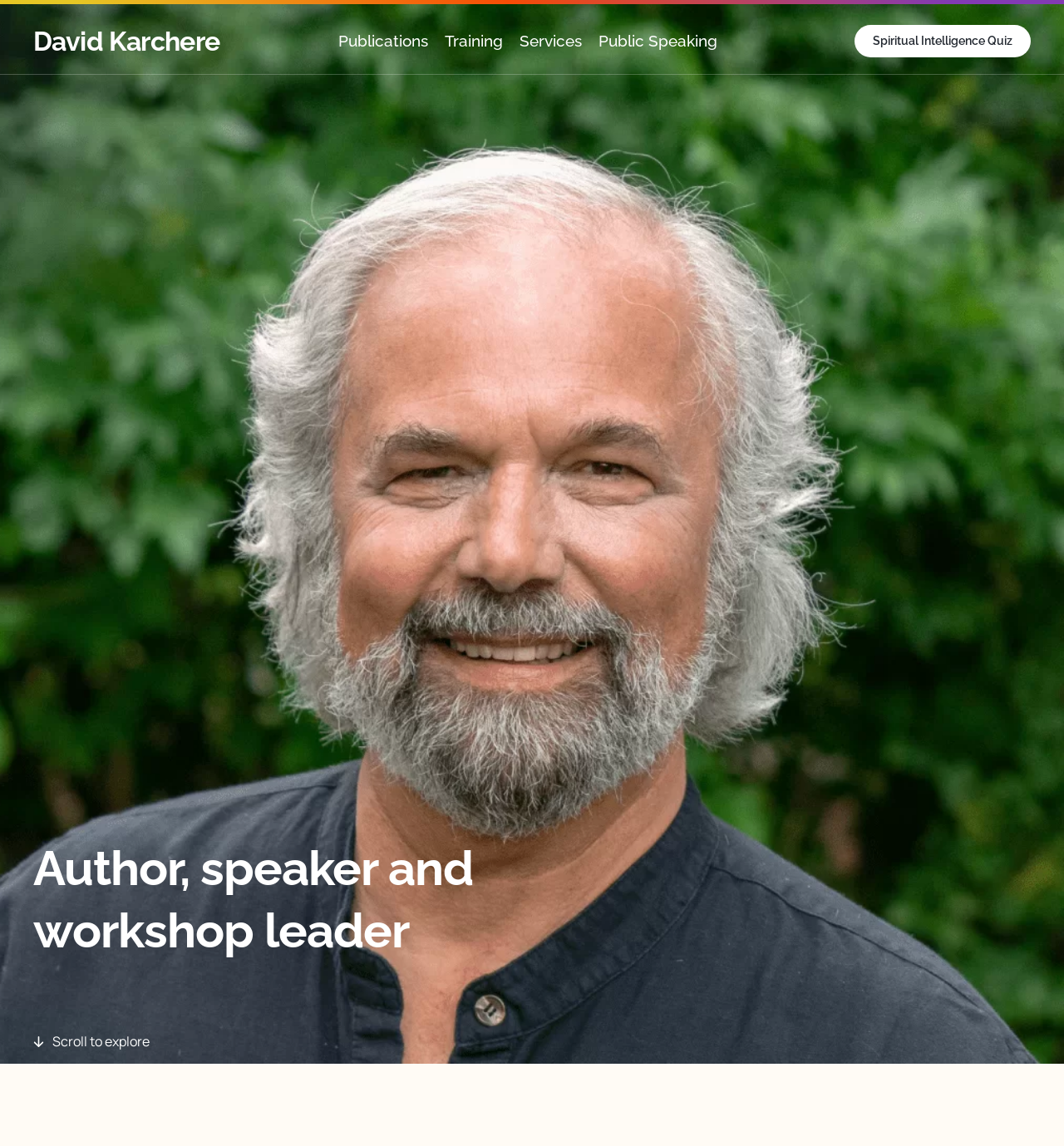Provide the bounding box coordinates for the UI element described in this sentence: "Spiritual Intelligence Quiz". The coordinates should be four float values between 0 and 1, i.e., [left, top, right, bottom].

[0.803, 0.022, 0.969, 0.05]